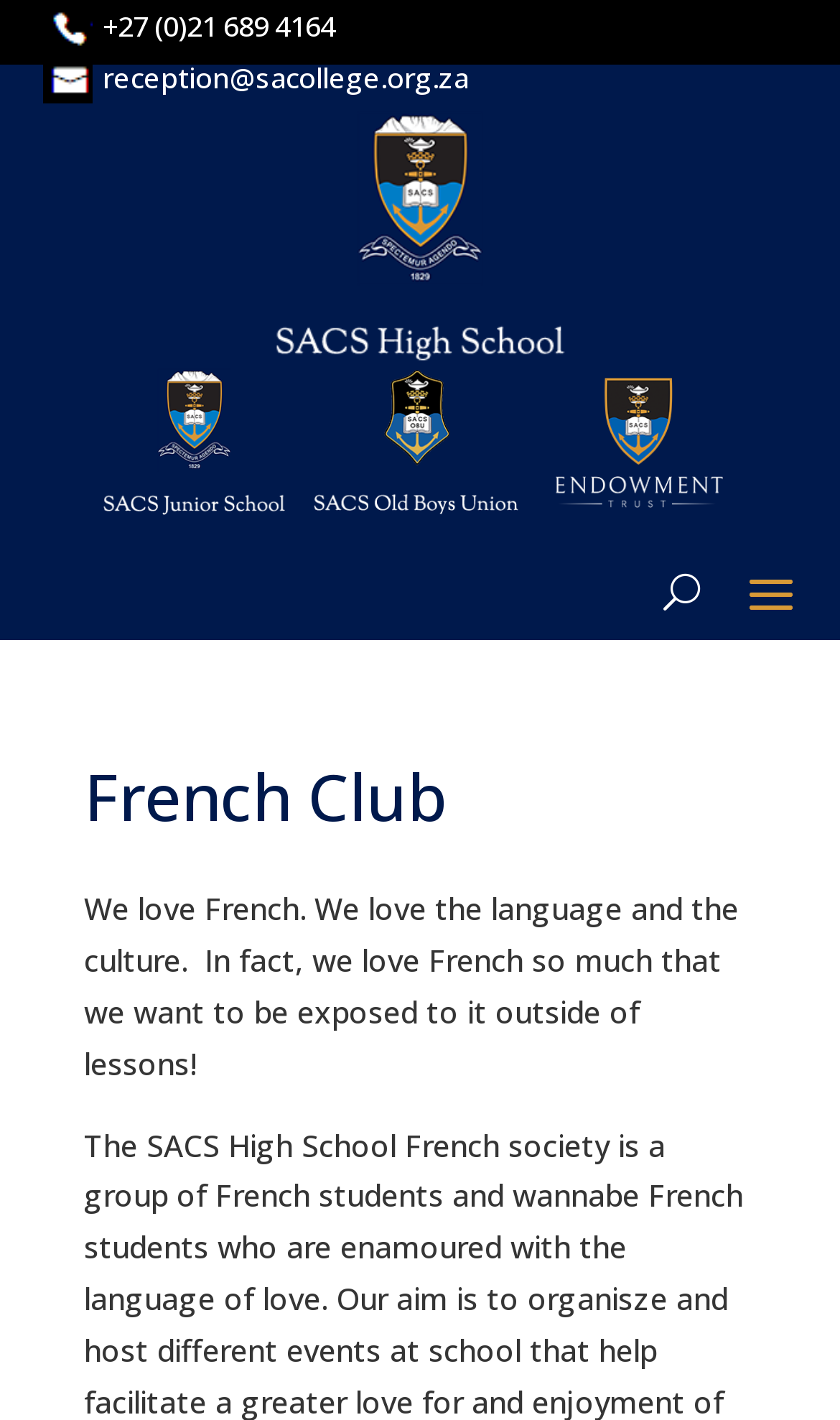Using the element description reception@sacollege.org.za, predict the bounding box coordinates for the UI element. Provide the coordinates in (top-left x, top-left y, bottom-right x, bottom-right y) format with values ranging from 0 to 1.

[0.122, 0.041, 0.558, 0.068]